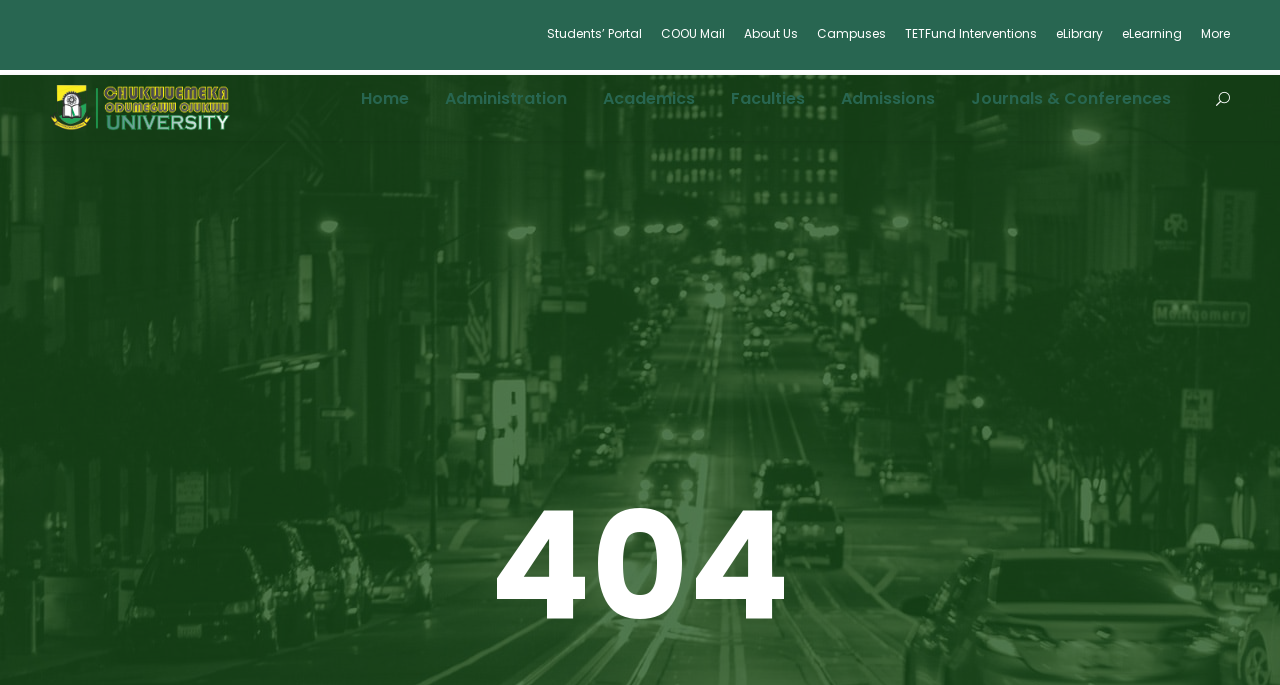Using the given description, provide the bounding box coordinates formatted as (top-left x, top-left y, bottom-right x, bottom-right y), with all values being floating point numbers between 0 and 1. Description: More

[0.938, 0.036, 0.961, 0.099]